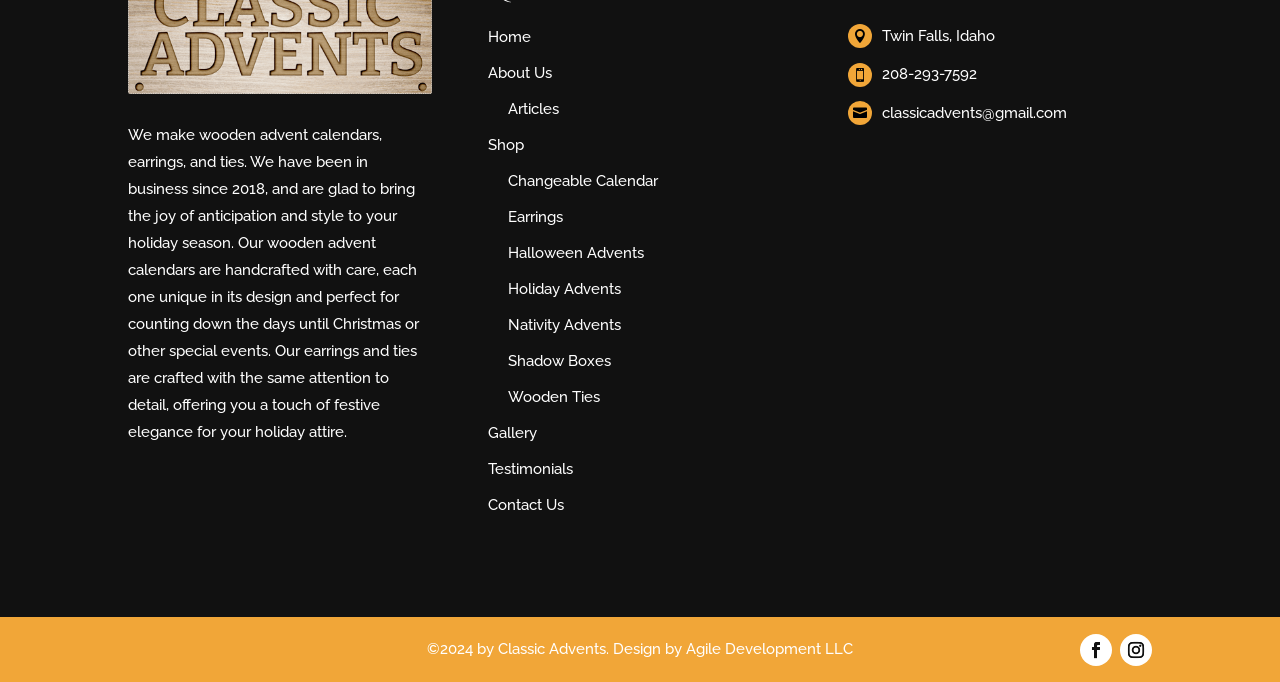Please provide the bounding box coordinates for the element that needs to be clicked to perform the following instruction: "browse shop". The coordinates should be given as four float numbers between 0 and 1, i.e., [left, top, right, bottom].

[0.381, 0.199, 0.409, 0.225]